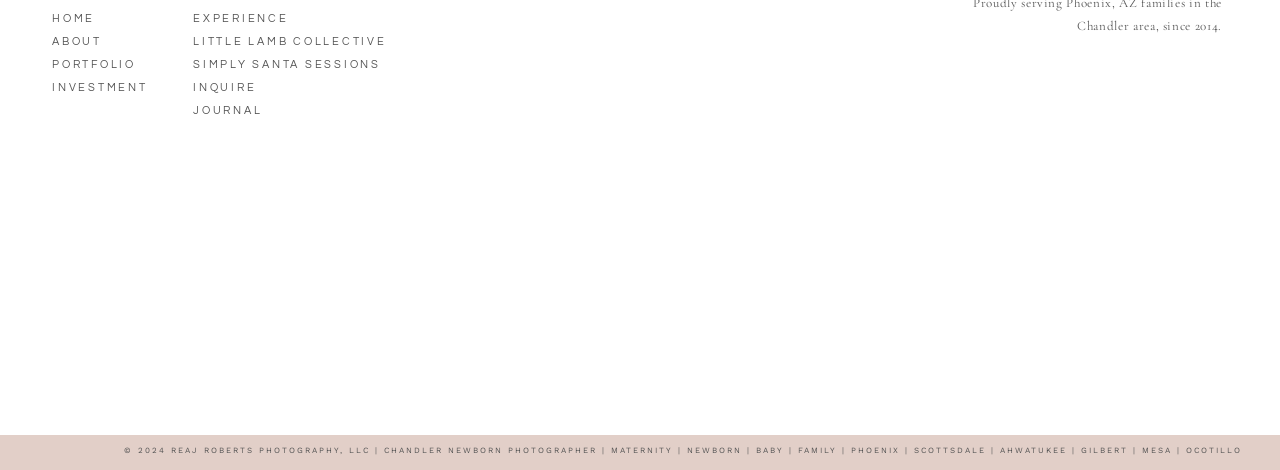Find the bounding box coordinates of the UI element according to this description: "inquire".

[0.151, 0.162, 0.24, 0.2]